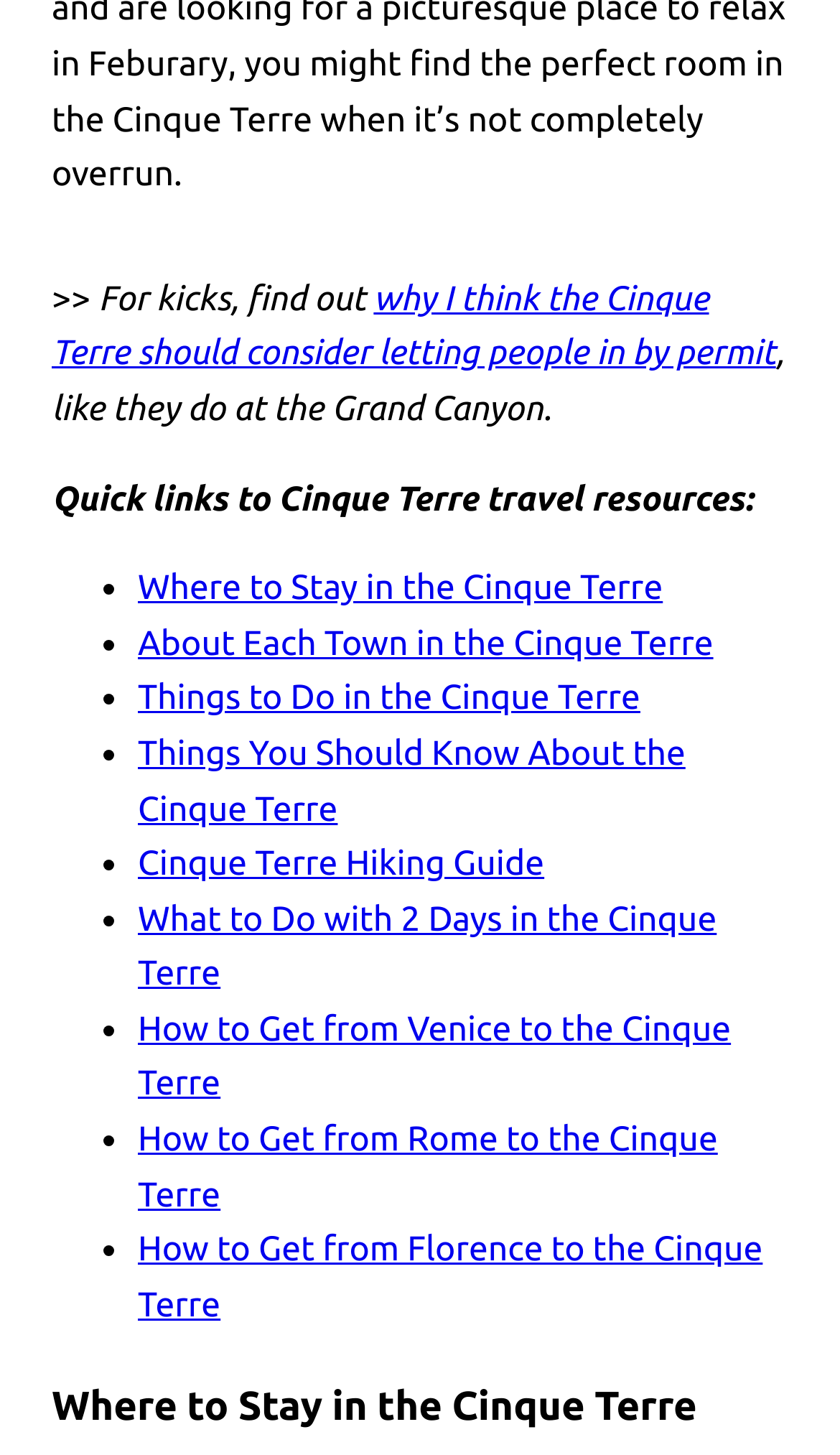What is the suggested way to control tourist flow in Cinque Terre?
Provide a detailed answer to the question using information from the image.

The webpage suggests that the Cinque Terre should consider letting people in by permit, similar to the Grand Canyon, to control tourist flow and preserve the region.